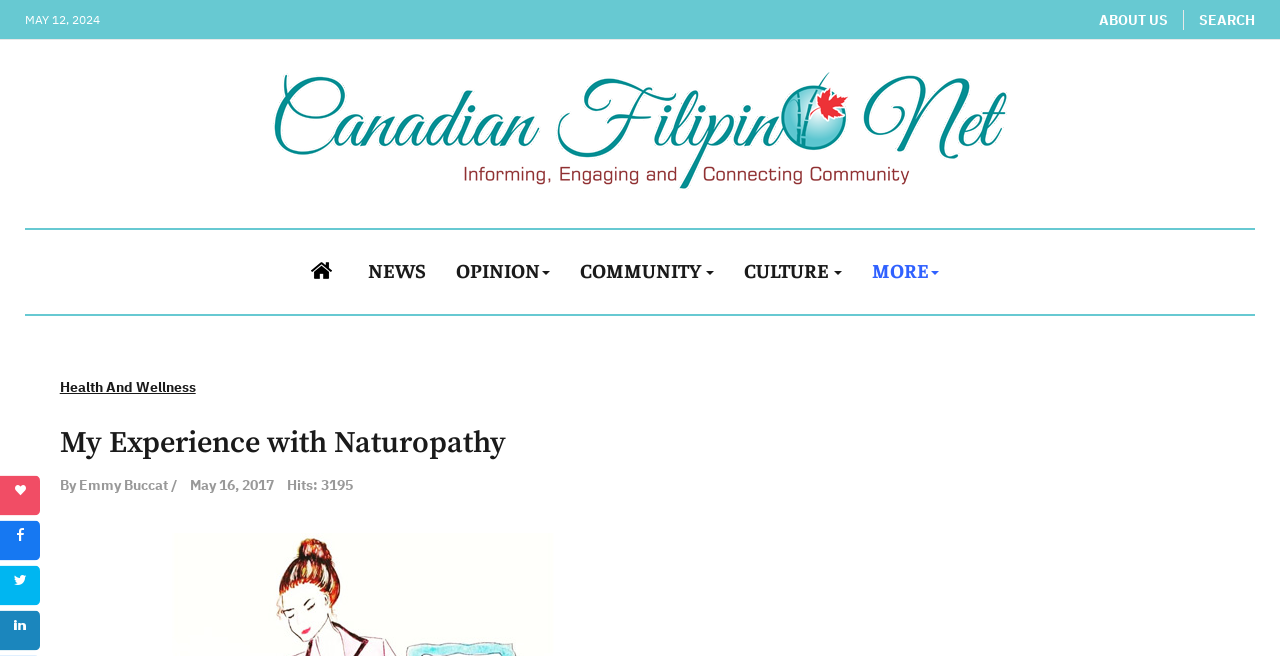Identify and extract the main heading from the webpage.

My Experience with Naturopathy